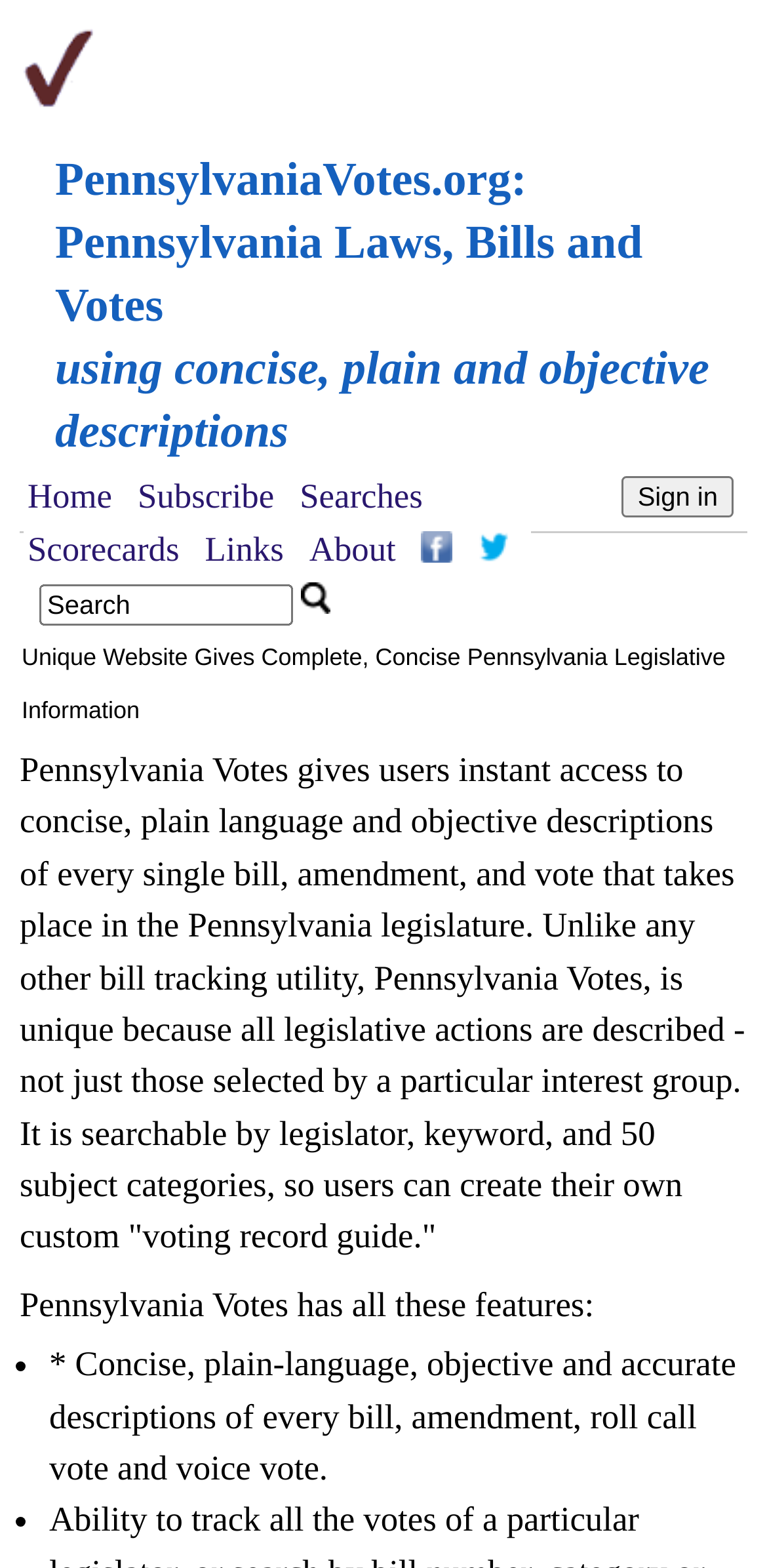Please identify the bounding box coordinates of the element's region that should be clicked to execute the following instruction: "Click on the 'From the Pride Source Marketplace' header". The bounding box coordinates must be four float numbers between 0 and 1, i.e., [left, top, right, bottom].

None